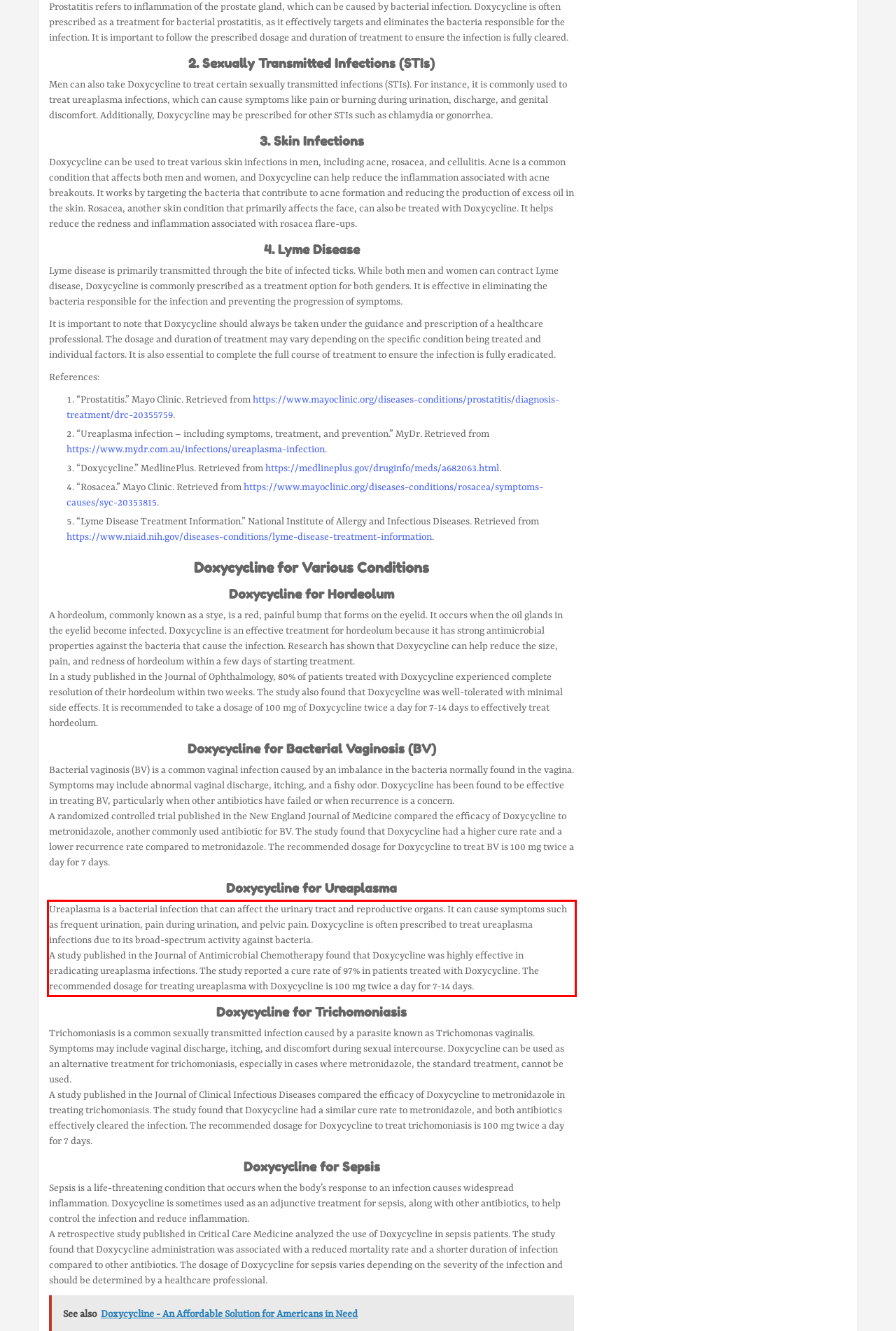With the provided screenshot of a webpage, locate the red bounding box and perform OCR to extract the text content inside it.

Ureaplasma is a bacterial infection that can affect the urinary tract and reproductive organs. It can cause symptoms such as frequent urination, pain during urination, and pelvic pain. Doxycycline is often prescribed to treat ureaplasma infections due to its broad-spectrum activity against bacteria. A study published in the Journal of Antimicrobial Chemotherapy found that Doxycycline was highly effective in eradicating ureaplasma infections. The study reported a cure rate of 97% in patients treated with Doxycycline. The recommended dosage for treating ureaplasma with Doxycycline is 100 mg twice a day for 7-14 days.